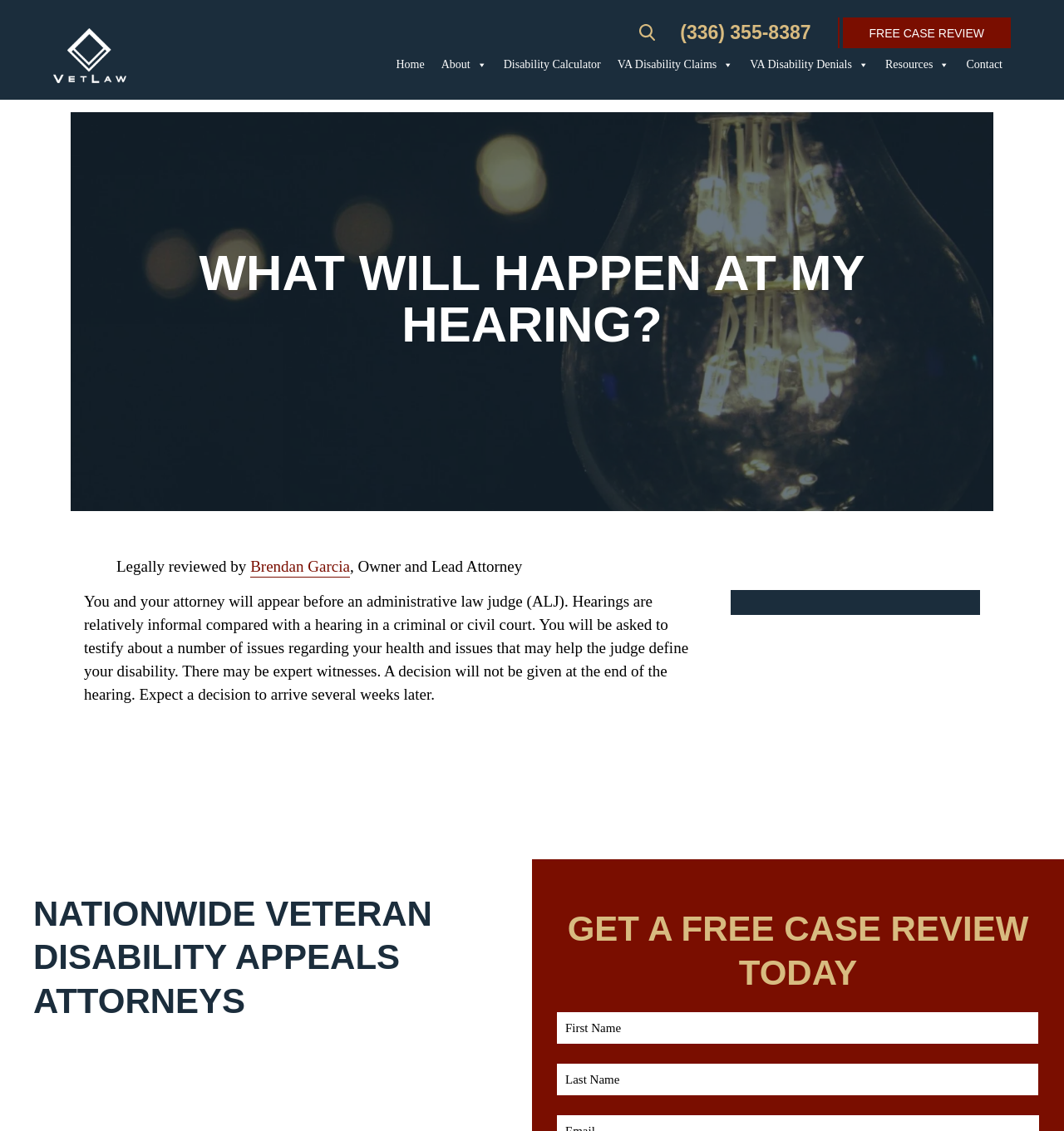Determine which piece of text is the heading of the webpage and provide it.

WHAT WILL HAPPEN AT MY HEARING?